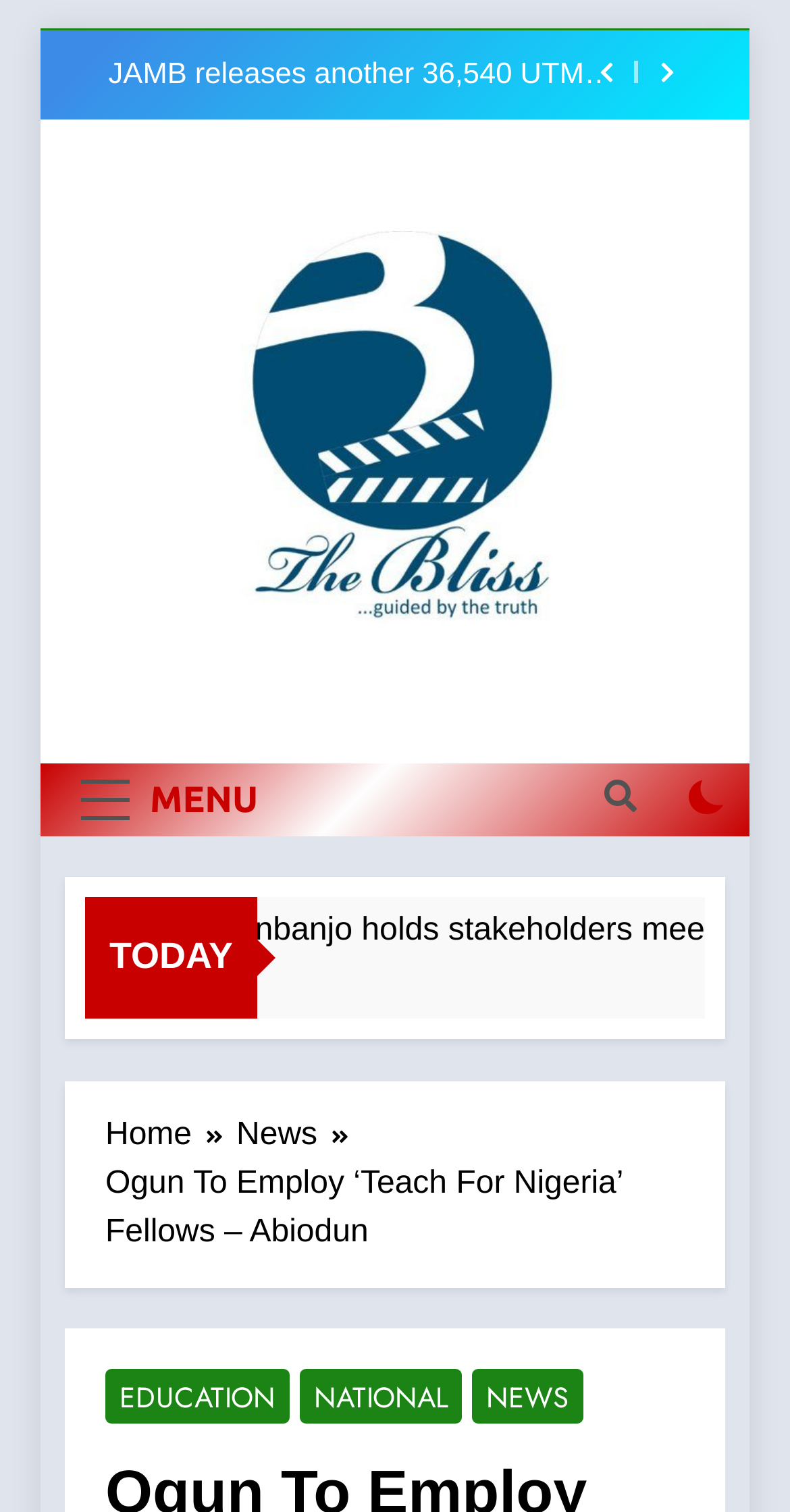Kindly determine the bounding box coordinates for the area that needs to be clicked to execute this instruction: "View 'EDUCATION' news".

[0.133, 0.905, 0.367, 0.941]